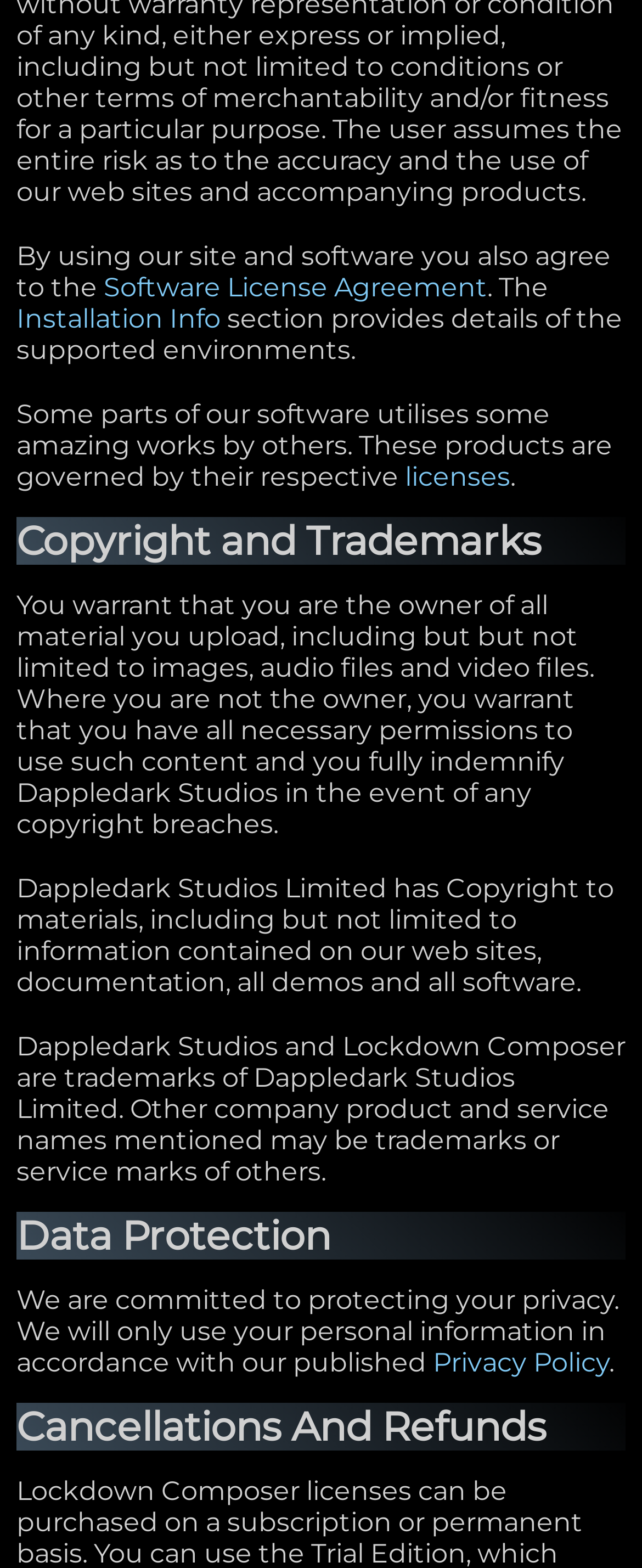What is the purpose of the software license agreement?
Refer to the image and provide a one-word or short phrase answer.

To agree to terms